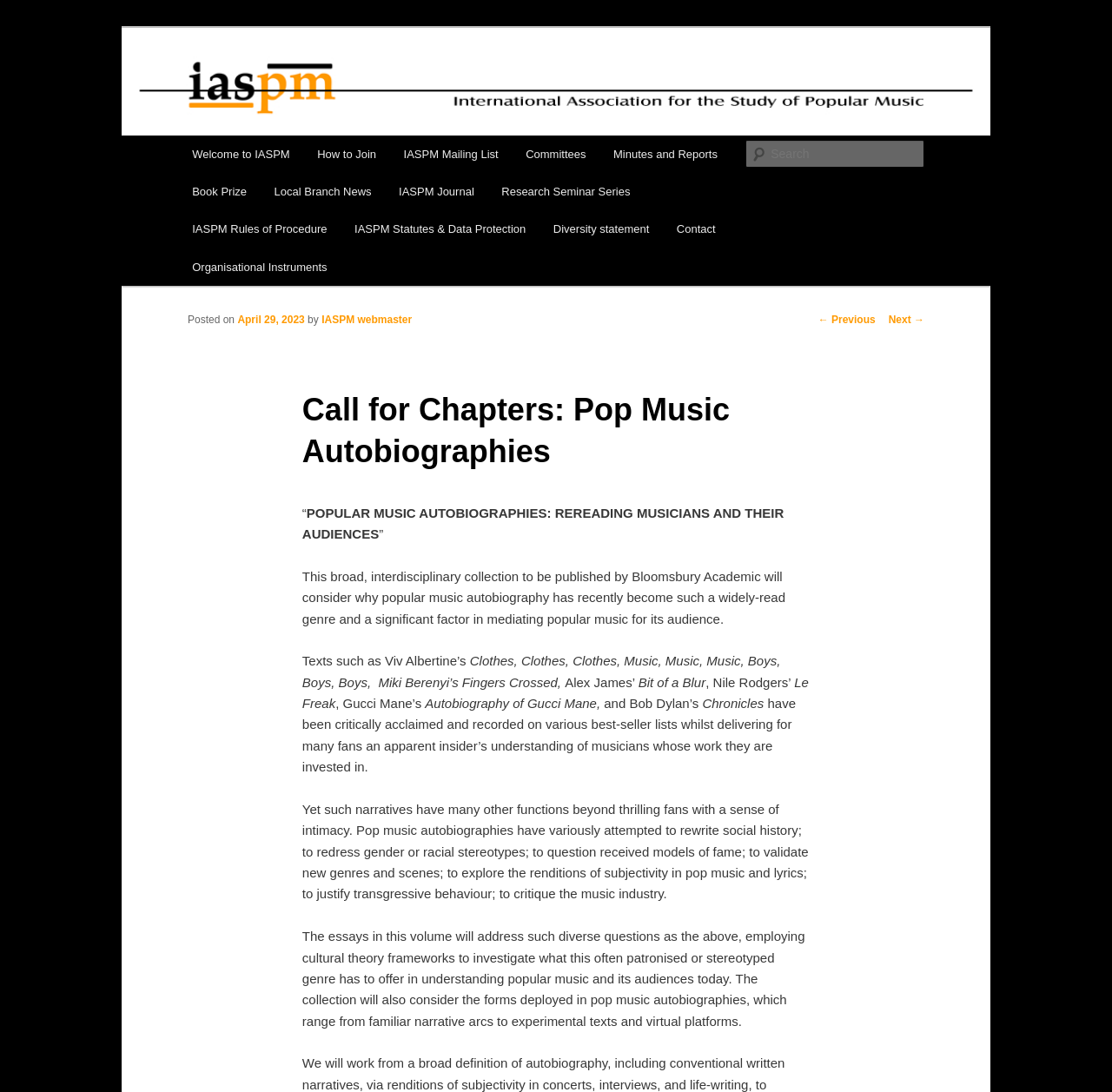Find the bounding box coordinates of the element you need to click on to perform this action: 'Check the 'Pre-Sale Underway, Official Launch on February 1st, 2024' news'. The coordinates should be represented by four float values between 0 and 1, in the format [left, top, right, bottom].

None